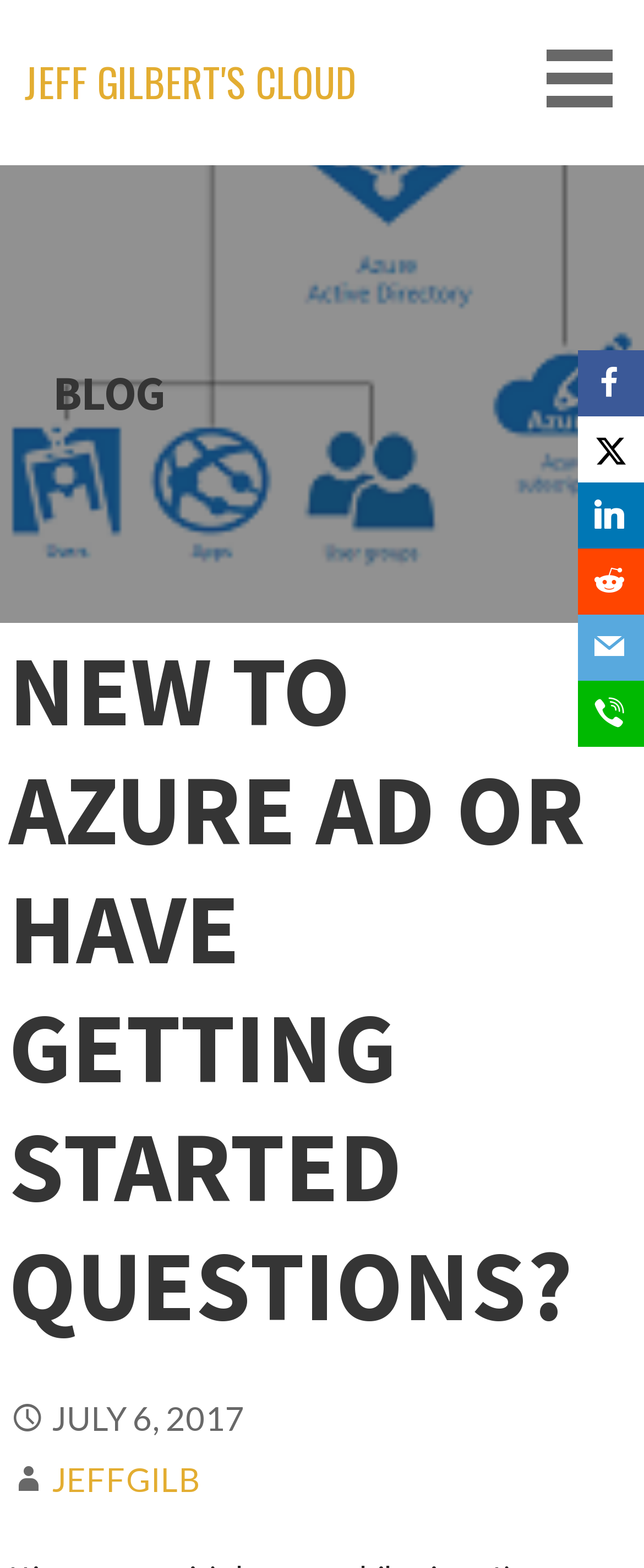Analyze the image and deliver a detailed answer to the question: How many social media links are on the page?

I counted the number of link elements at the top-right corner of the page, which are labeled as 'Facebook', 'X', 'LinkedIn', 'Reddit', and 'Email', and found that there are 5 social media links in total.